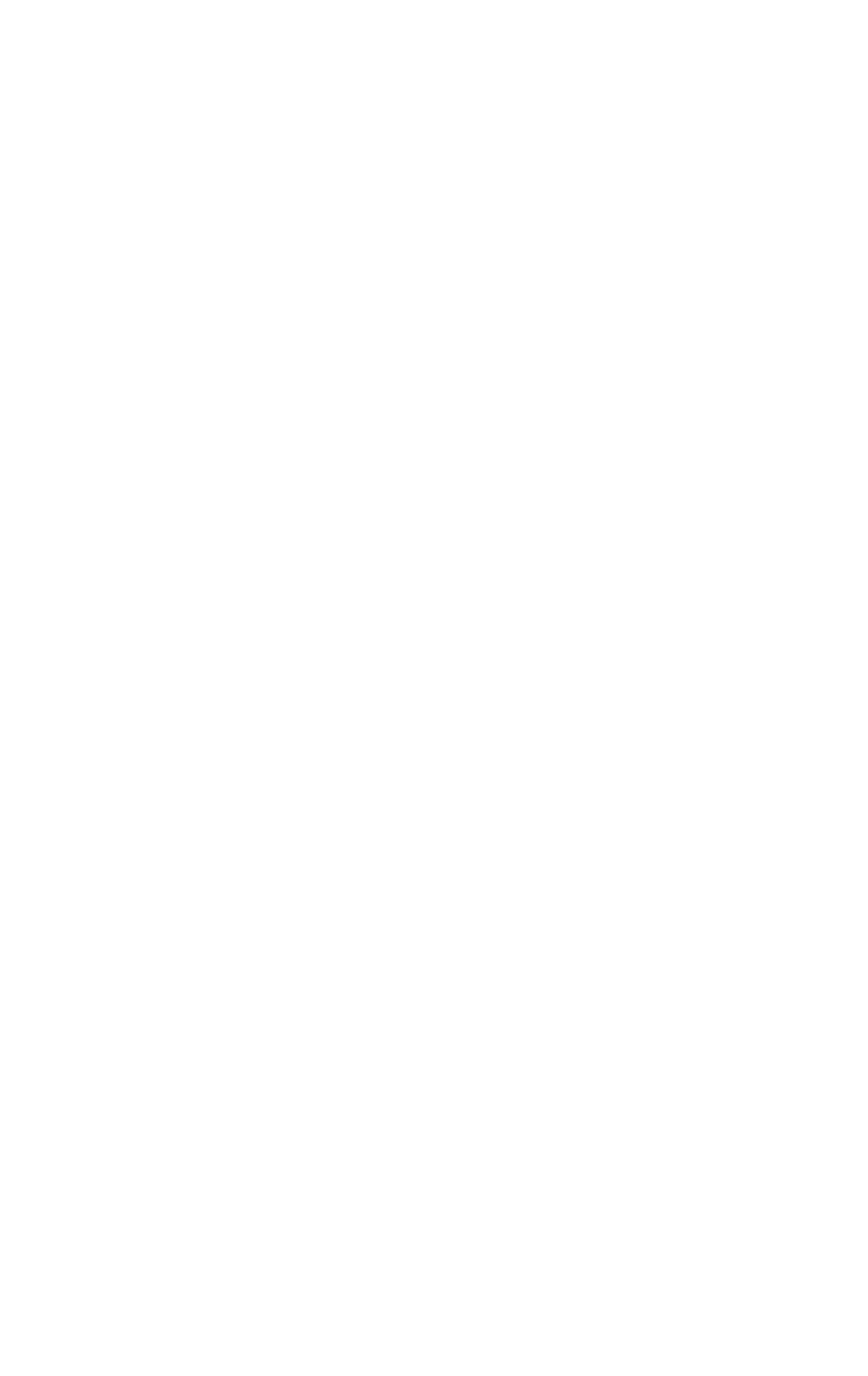Please locate the bounding box coordinates for the element that should be clicked to achieve the following instruction: "Contact us through phone". Ensure the coordinates are given as four float numbers between 0 and 1, i.e., [left, top, right, bottom].

[0.131, 0.94, 0.354, 0.965]